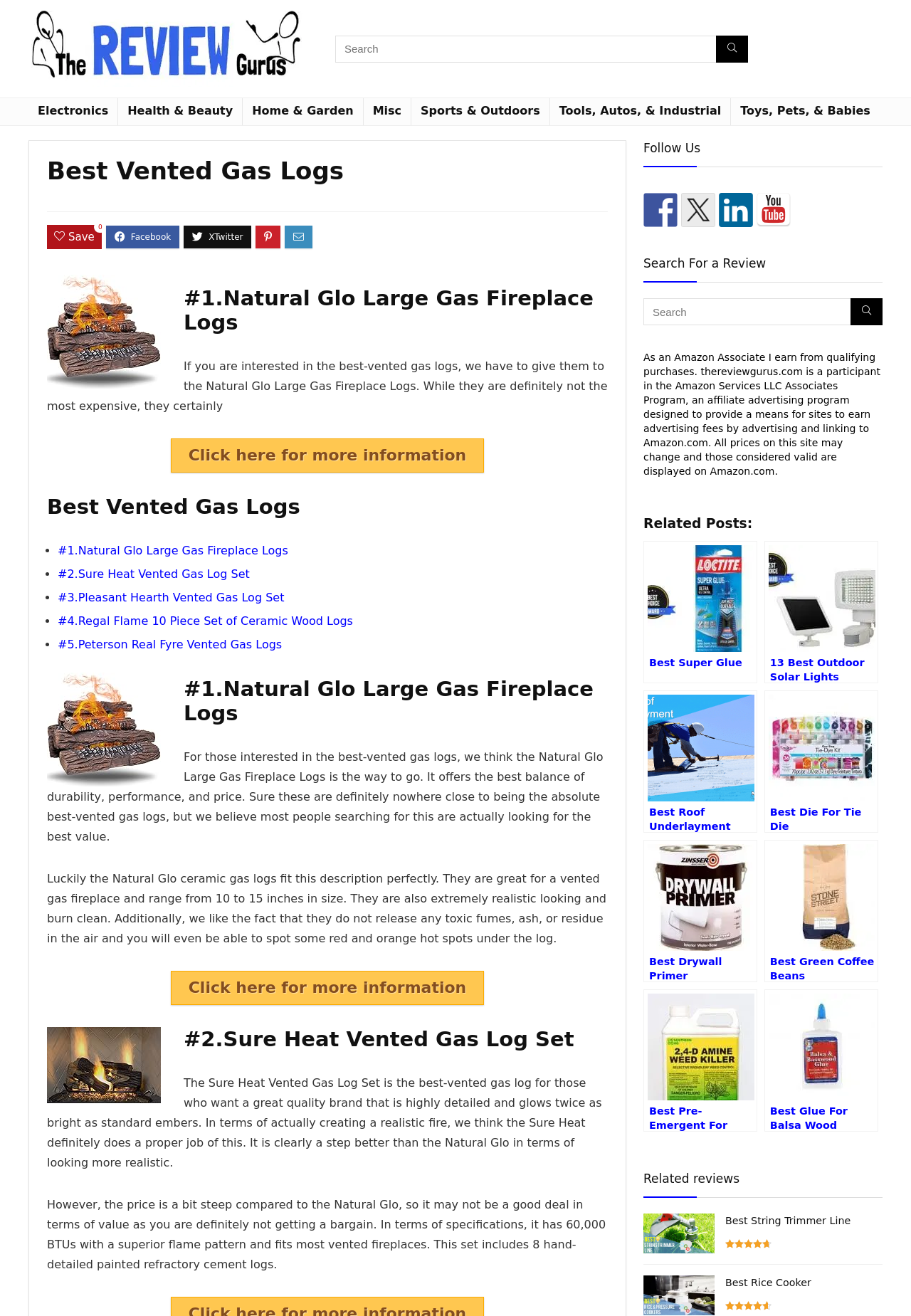Given the element description name="s" placeholder="Search", predict the bounding box coordinates for the UI element in the webpage screenshot. The format should be (top-left x, top-left y, bottom-right x, bottom-right y), and the values should be between 0 and 1.

[0.368, 0.027, 0.821, 0.047]